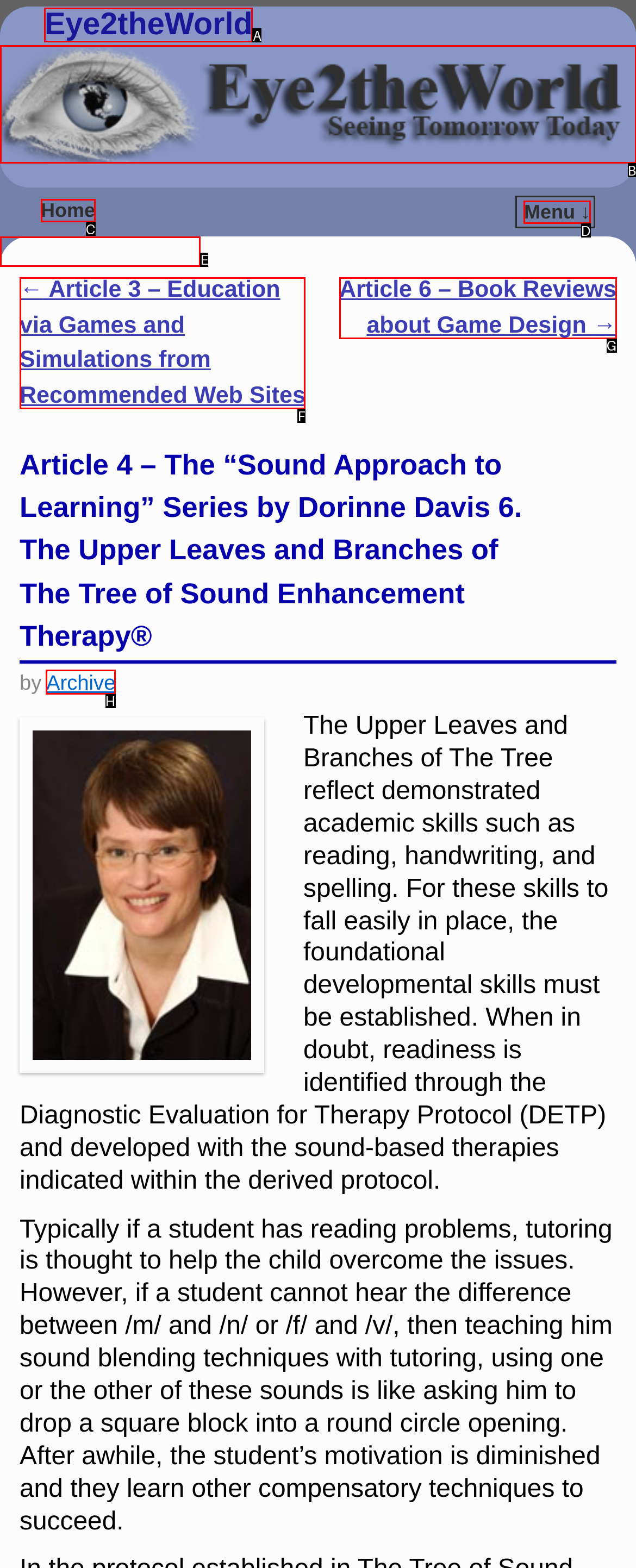Specify which element within the red bounding boxes should be clicked for this task: skip to primary content Respond with the letter of the correct option.

E